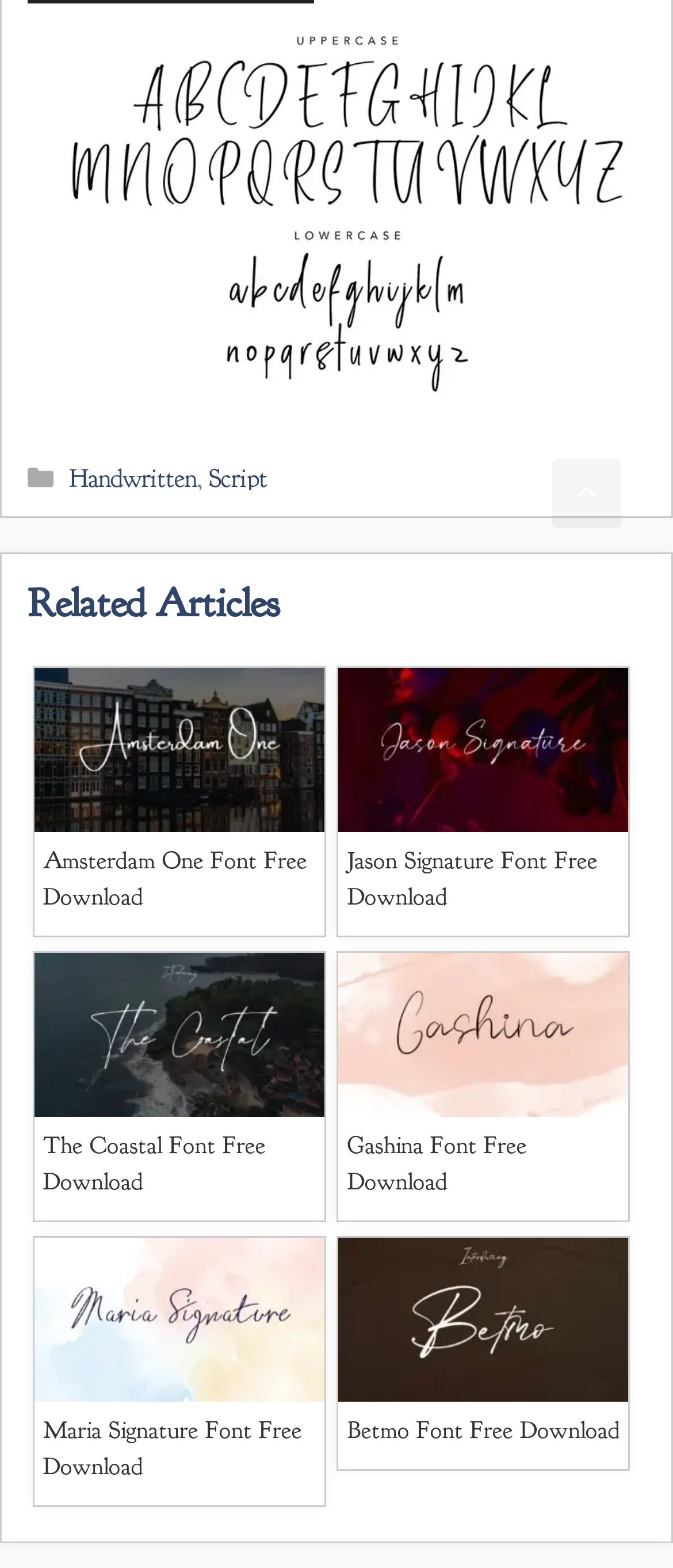Can you specify the bounding box coordinates of the area that needs to be clicked to fulfill the following instruction: "Scroll back to top"?

[0.821, 0.293, 0.923, 0.337]